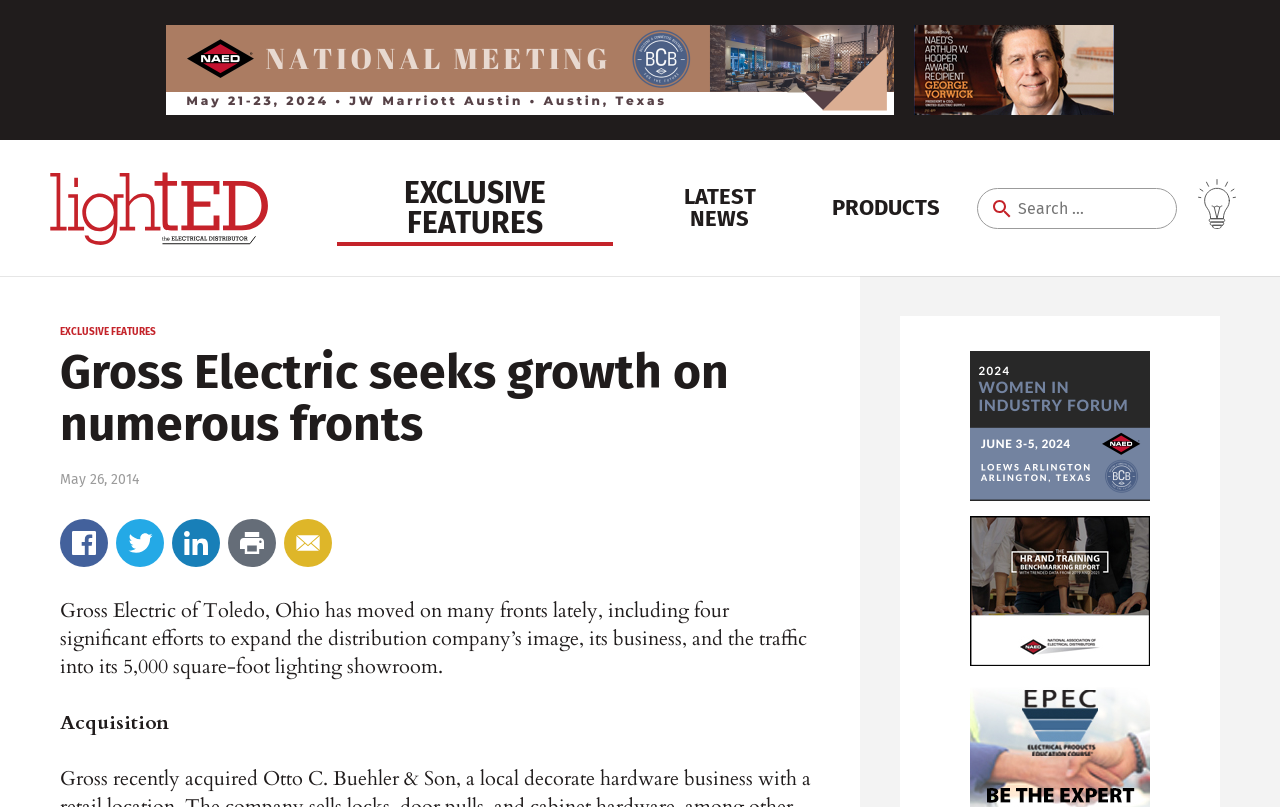What is the size of the lighting showroom? Analyze the screenshot and reply with just one word or a short phrase.

5,000 square-foot